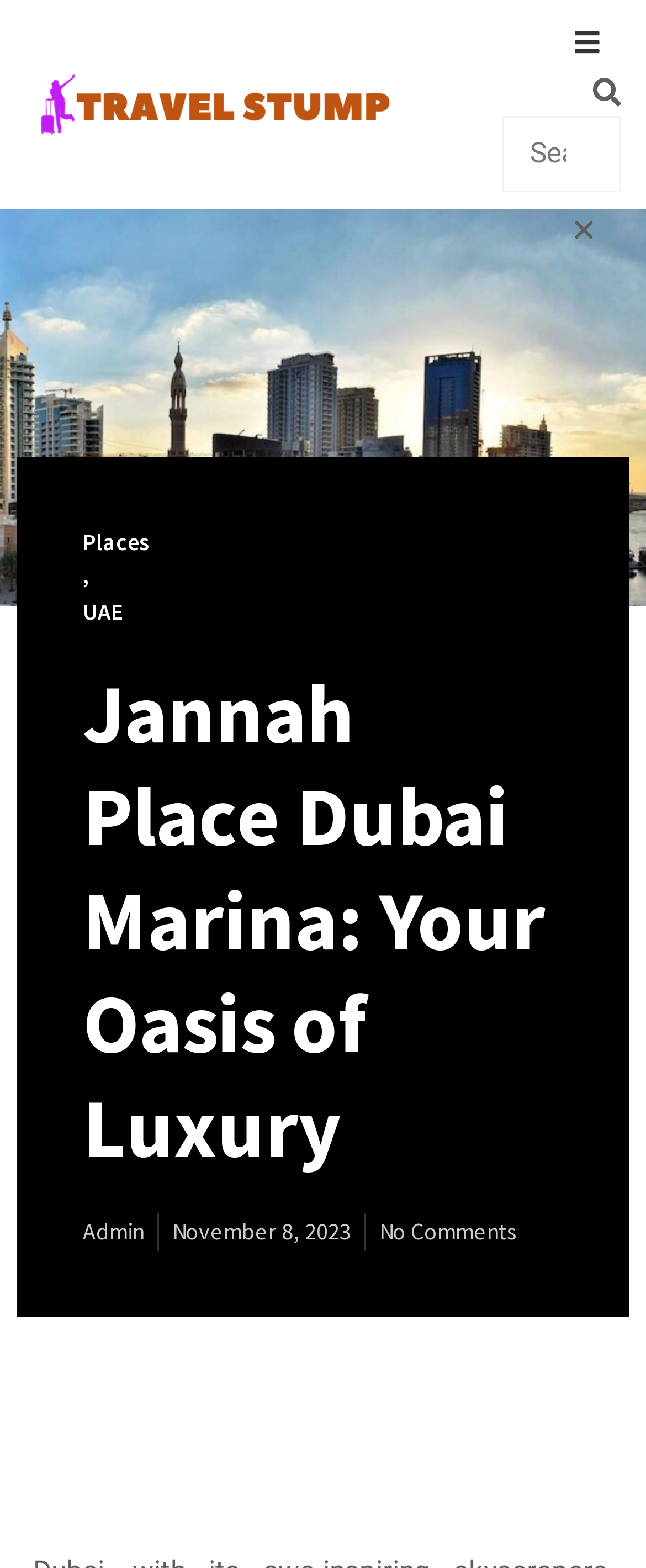Extract the primary header of the webpage and generate its text.

Jannah Place Dubai Marina: Your Oasis of Luxury